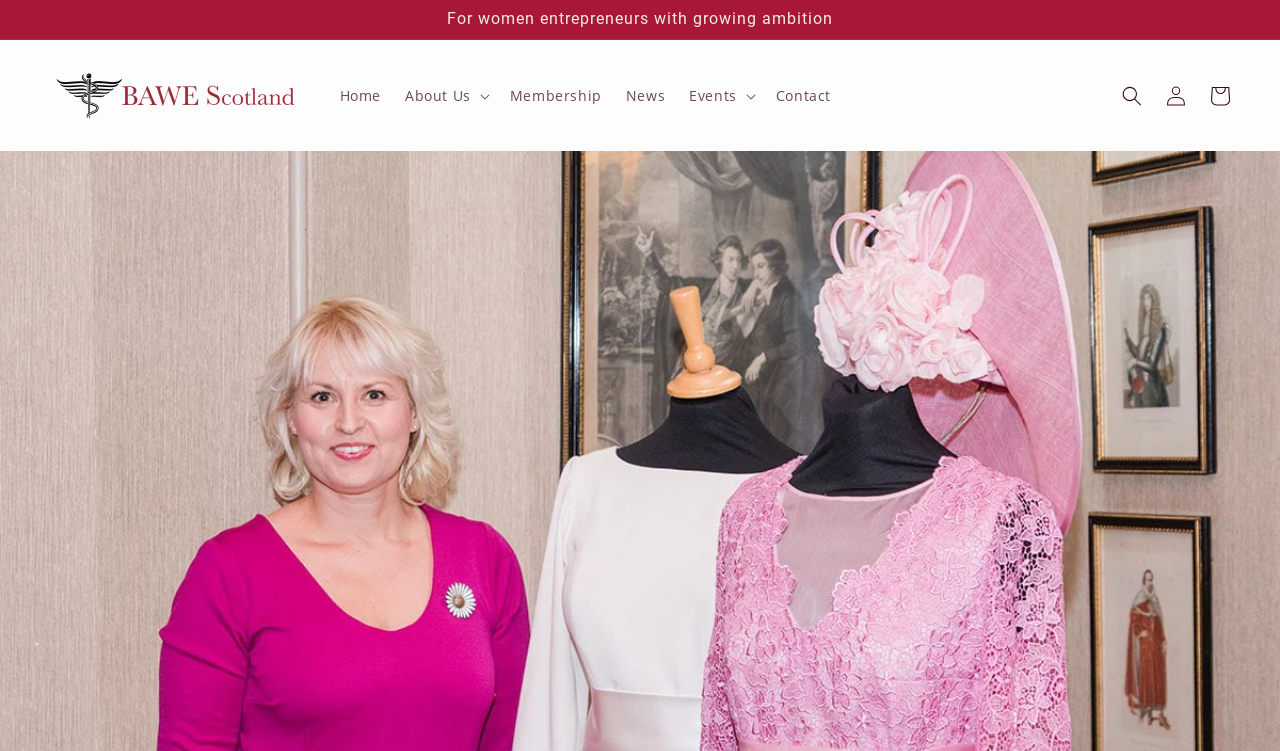Please locate the bounding box coordinates of the element that should be clicked to complete the given instruction: "log in to account".

[0.902, 0.098, 0.936, 0.157]